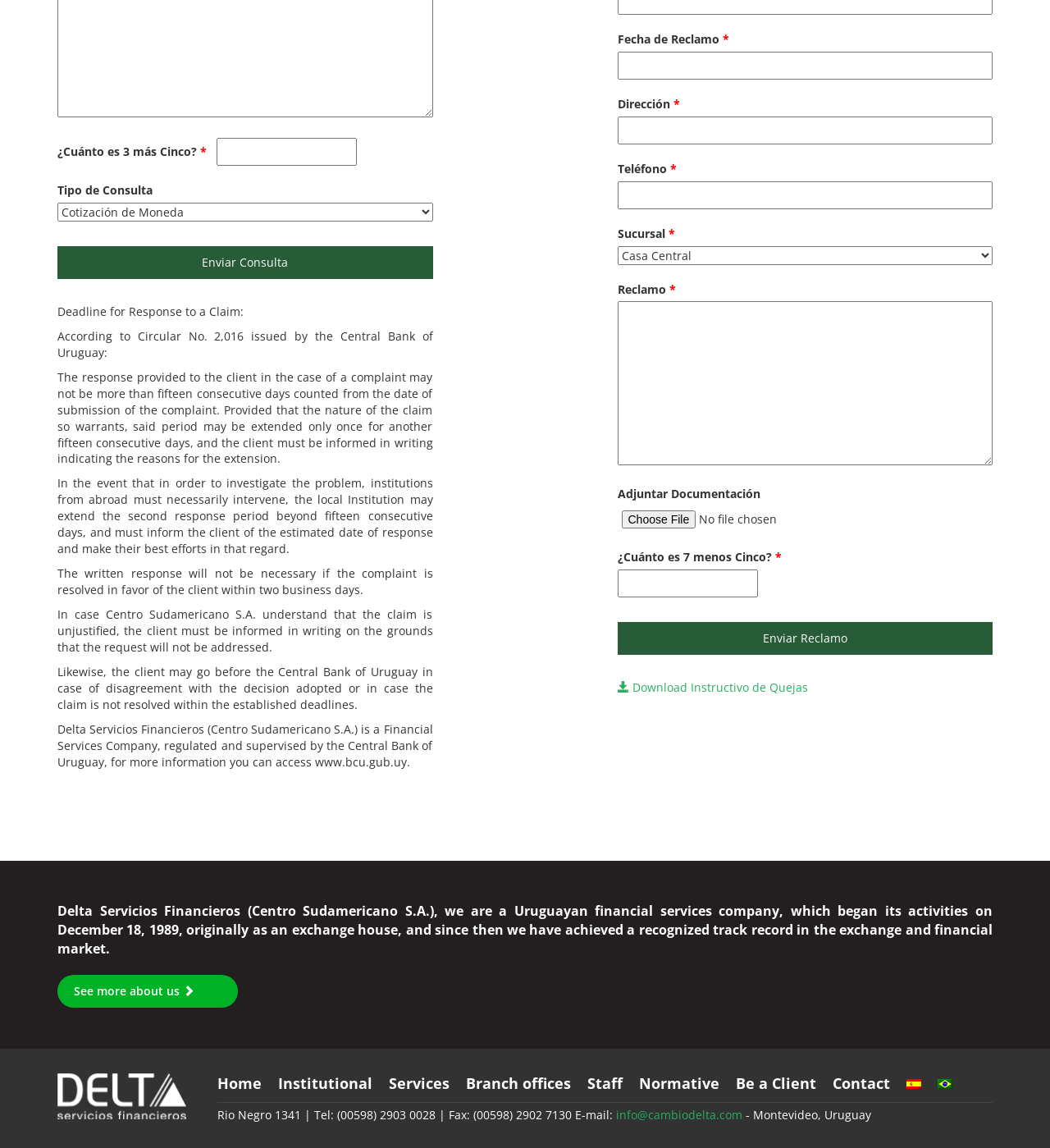Extract the bounding box coordinates for the described element: "parent_node: Adjuntar Documentación name="ninja_forms_field_21[new][]"". The coordinates should be represented as four float numbers between 0 and 1: [left, top, right, bottom].

[0.588, 0.441, 0.808, 0.464]